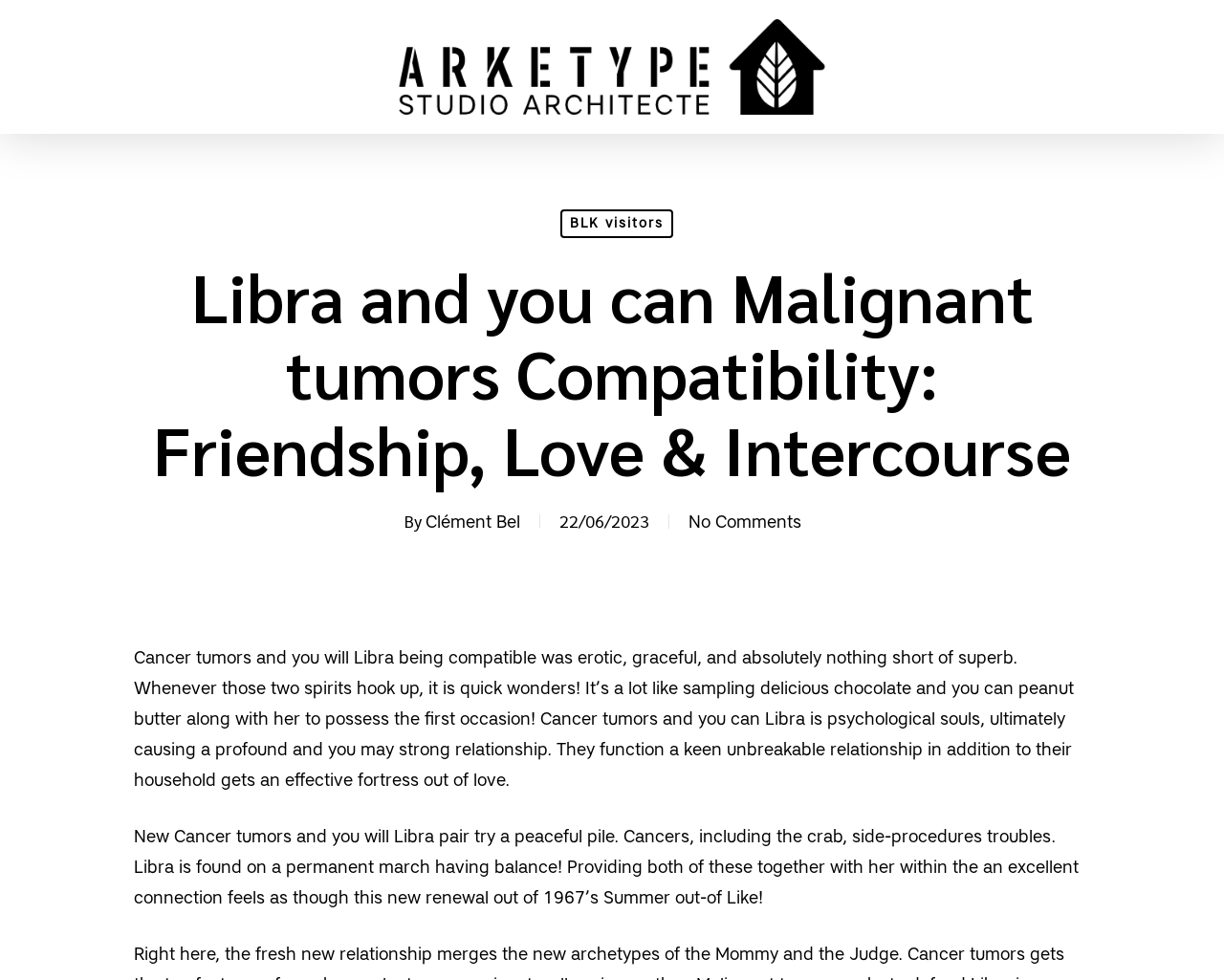Locate the bounding box coordinates of the area that needs to be clicked to fulfill the following instruction: "read the article by Clément Bel". The coordinates should be in the format of four float numbers between 0 and 1, namely [left, top, right, bottom].

[0.347, 0.522, 0.425, 0.543]